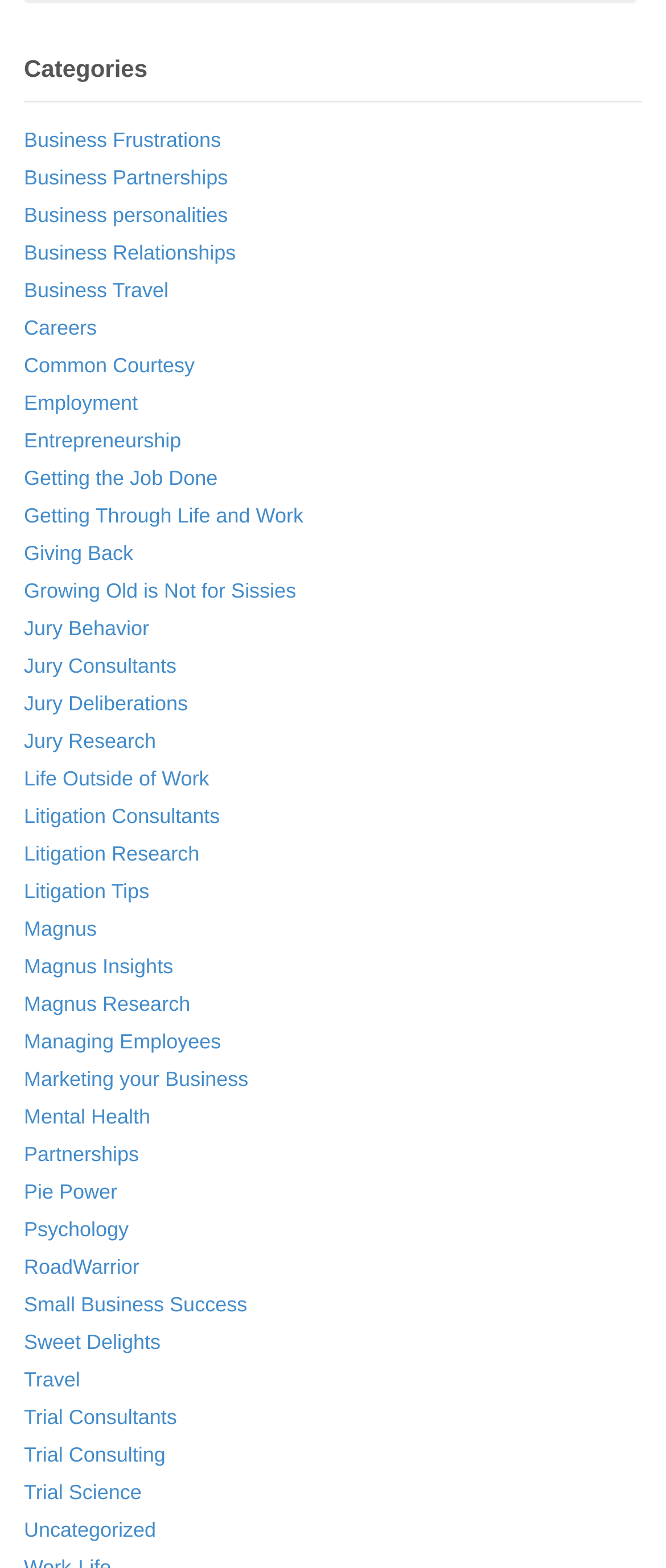Determine the bounding box coordinates of the region to click in order to accomplish the following instruction: "Discover Small Business Success". Provide the coordinates as four float numbers between 0 and 1, specifically [left, top, right, bottom].

[0.036, 0.824, 0.371, 0.84]